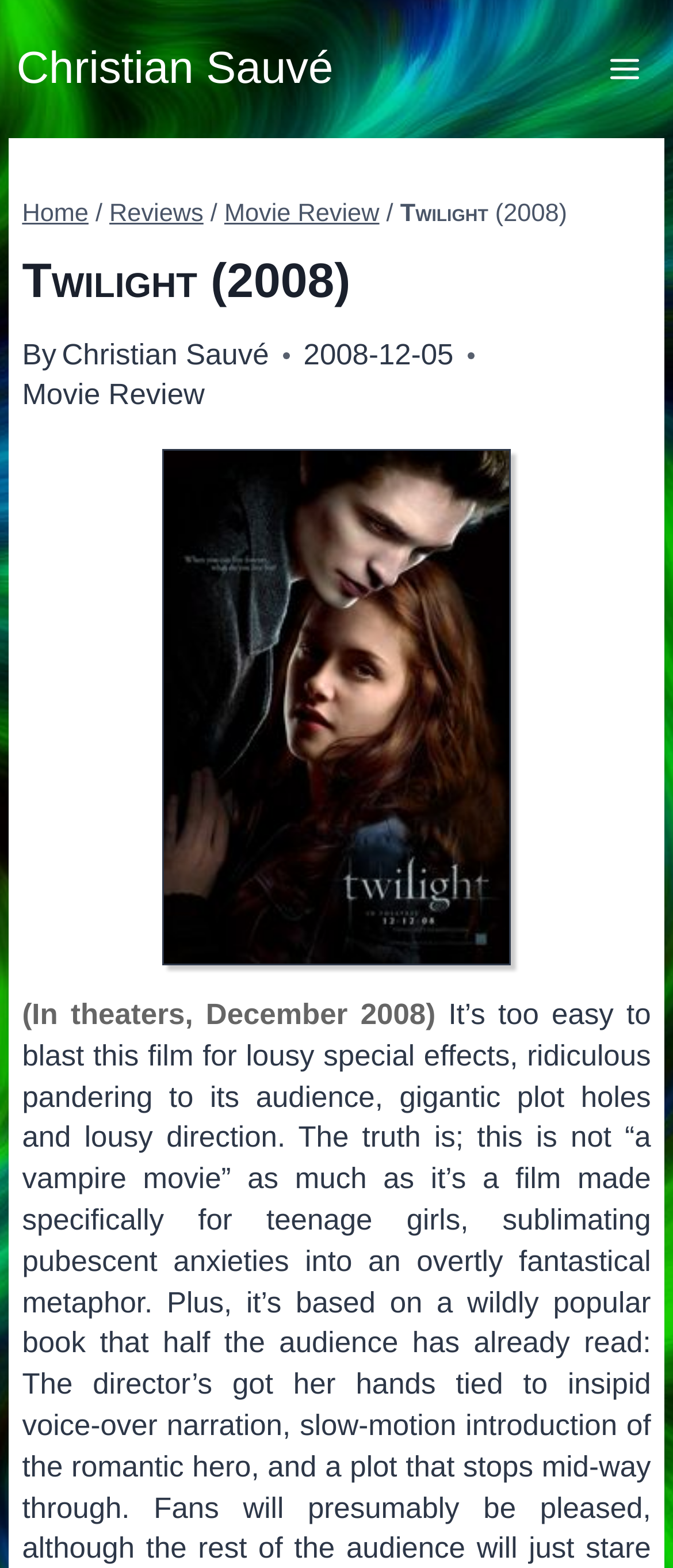Extract the bounding box for the UI element that matches this description: "Home".

[0.033, 0.128, 0.132, 0.145]